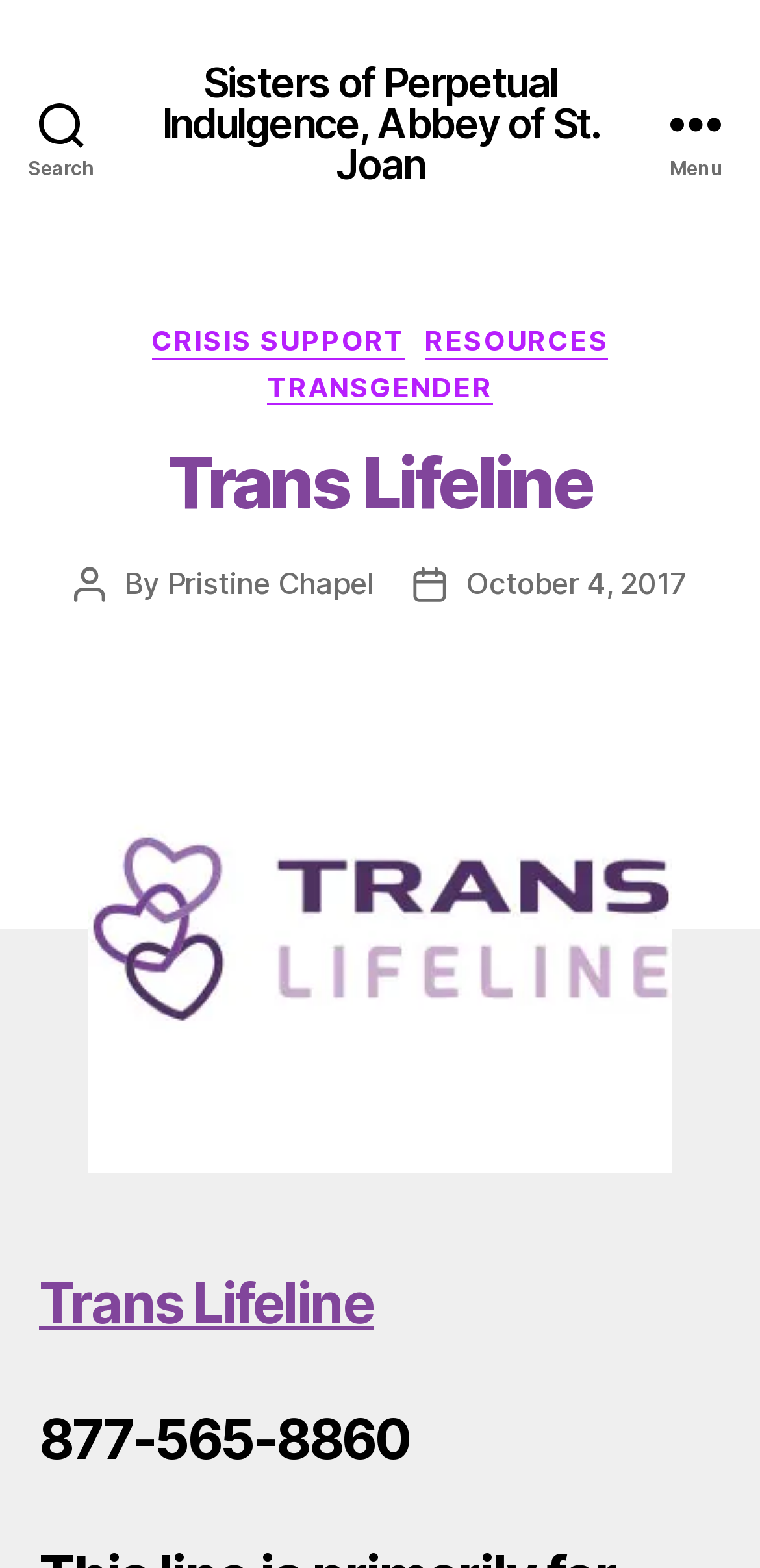Please determine the bounding box coordinates of the clickable area required to carry out the following instruction: "Click the Search button". The coordinates must be four float numbers between 0 and 1, represented as [left, top, right, bottom].

[0.0, 0.0, 0.162, 0.157]